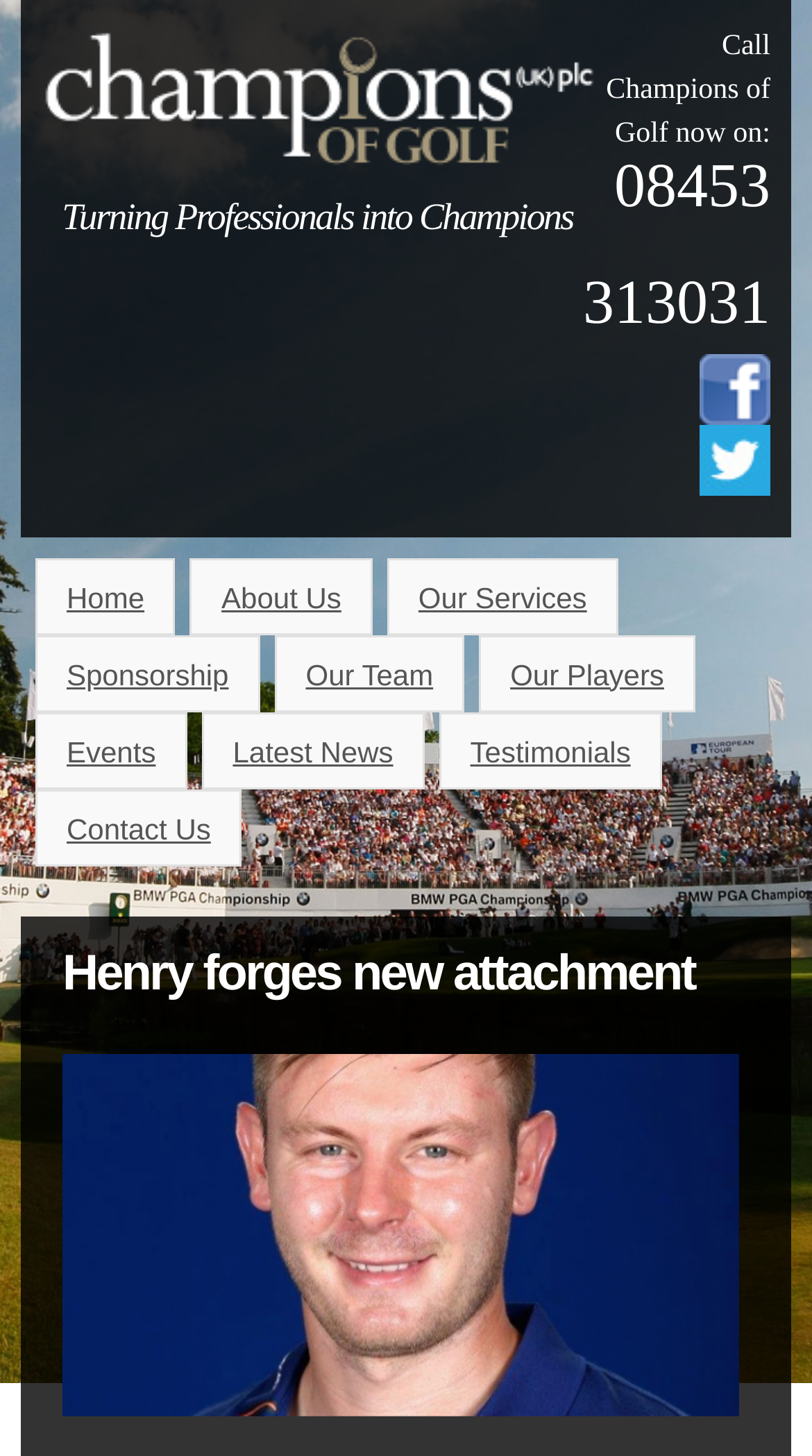Provide a short, one-word or phrase answer to the question below:
What is the name of the golf professional?

Scott Henry